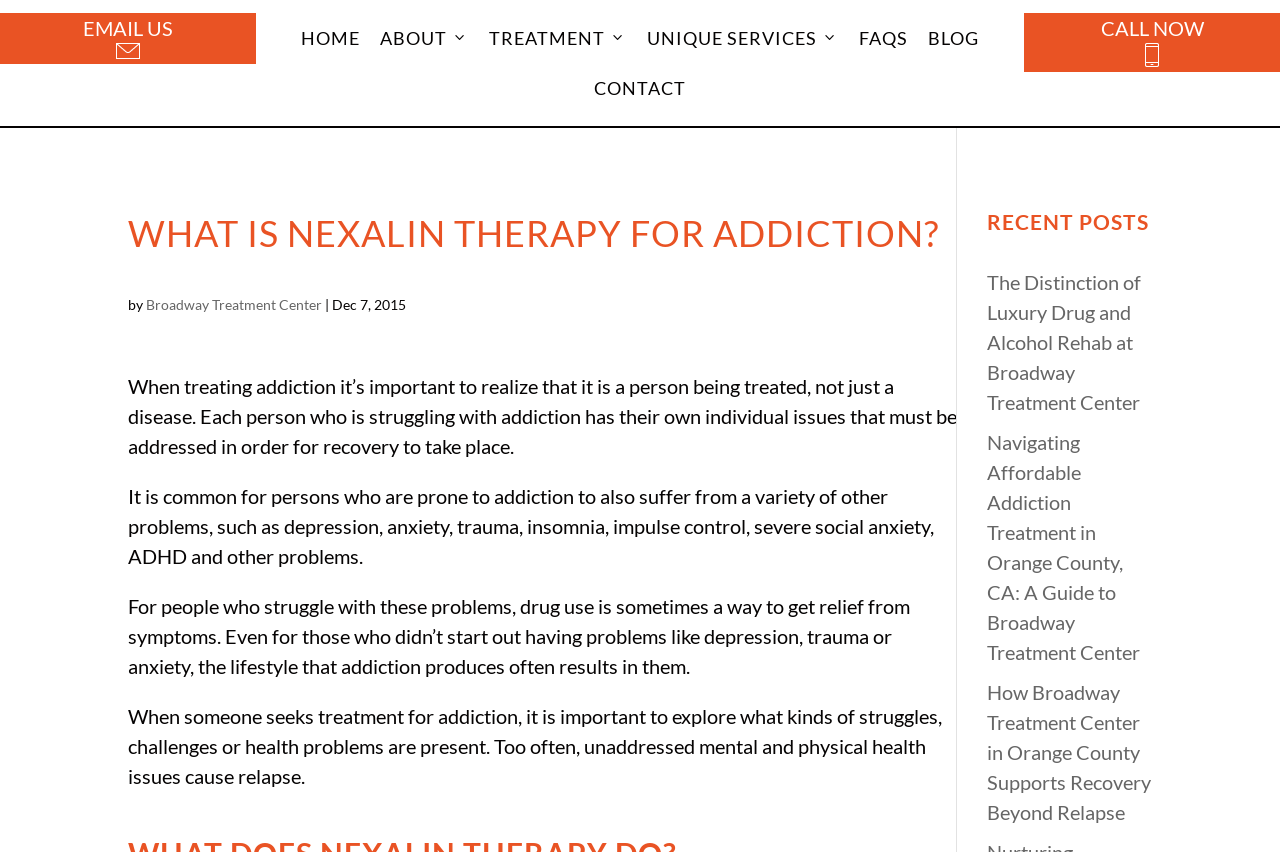Use a single word or phrase to answer the question:
What is the purpose of the 'CALL NOW' button?

To call Broadway Treatment Center